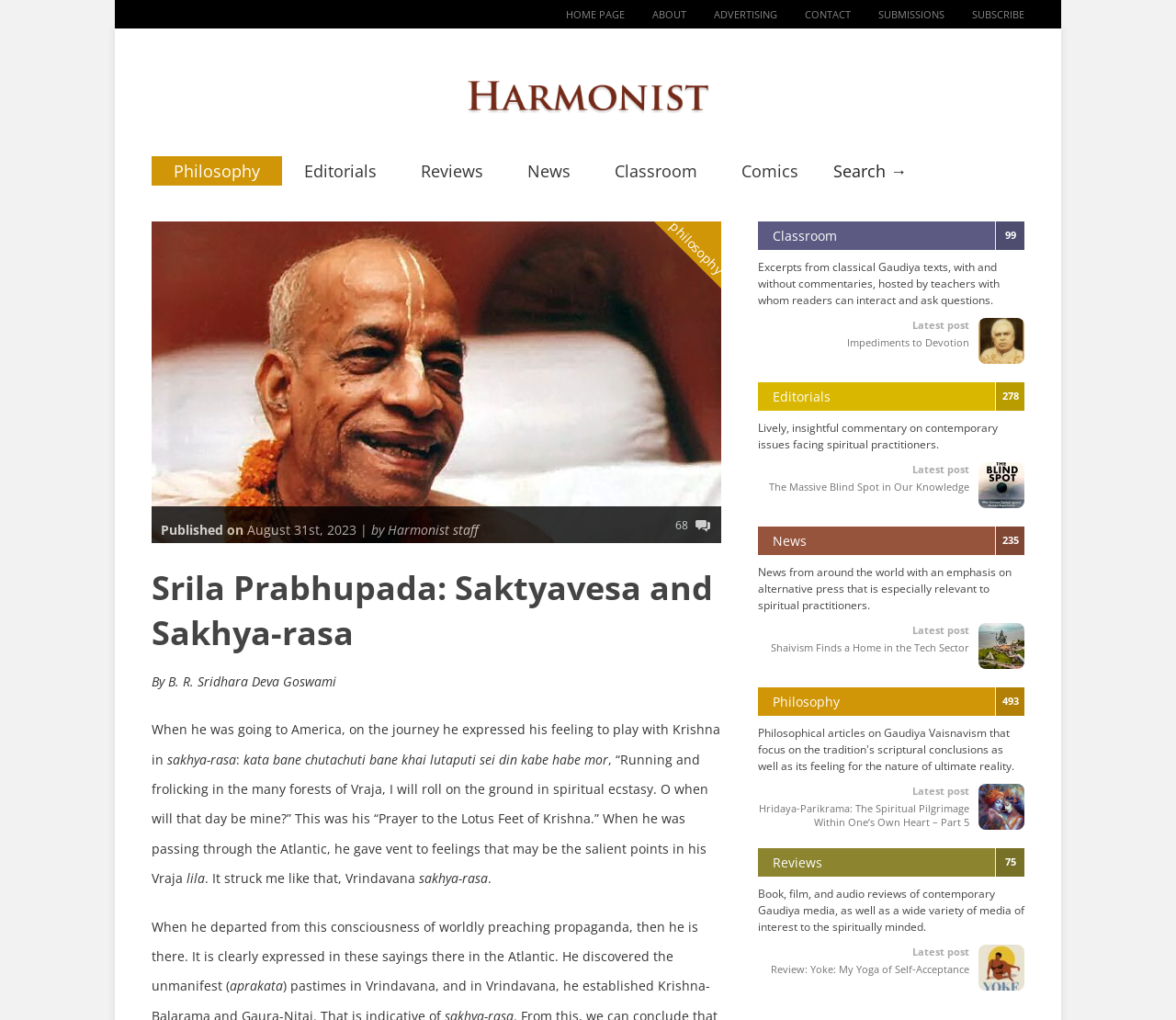From the element description Impediments to Devotion, predict the bounding box coordinates of the UI element. The coordinates must be specified in the format (top-left x, top-left y, bottom-right x, bottom-right y) and should be within the 0 to 1 range.

[0.72, 0.329, 0.824, 0.342]